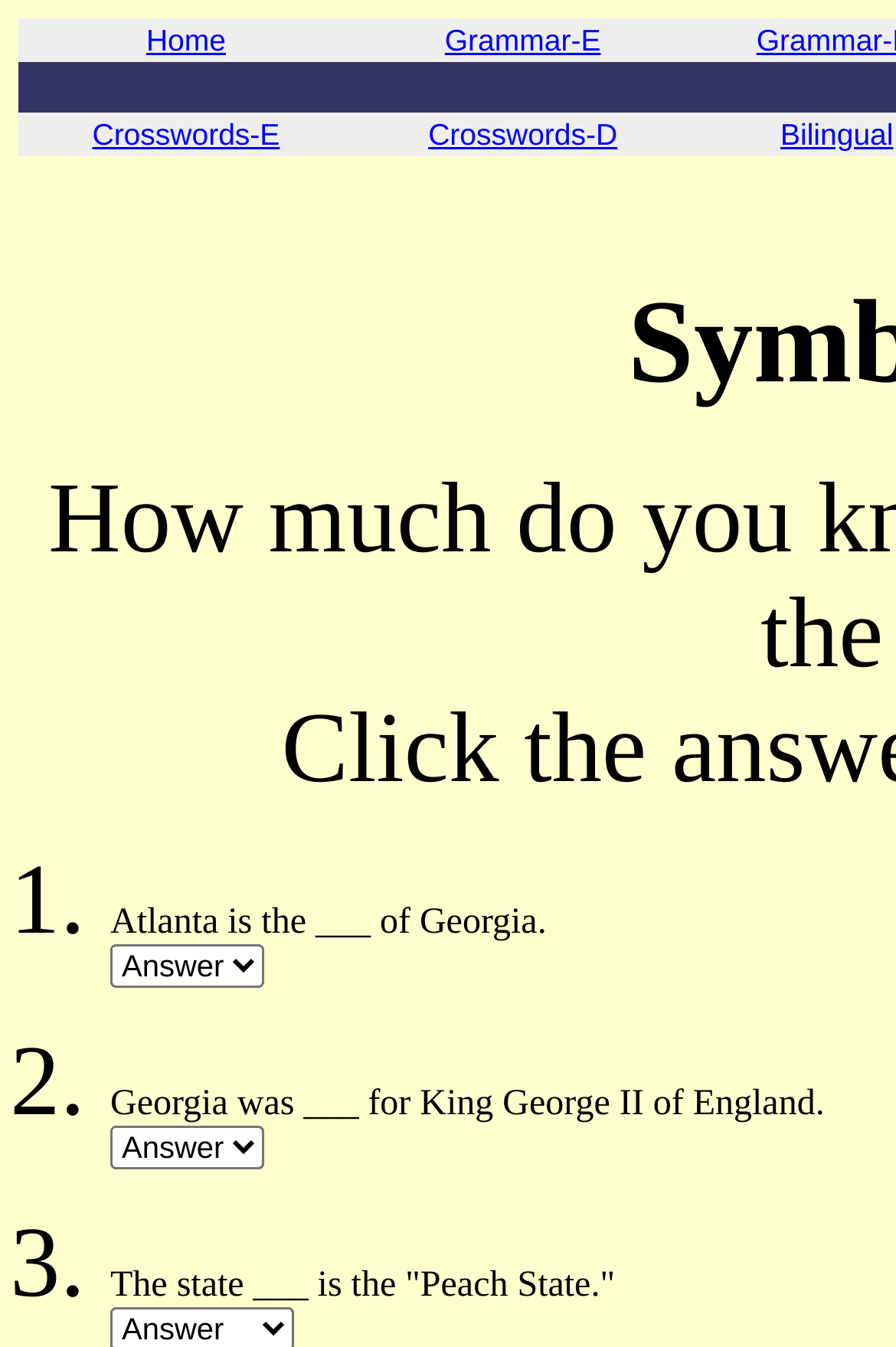Please give a succinct answer to the question in one word or phrase:
How many links are in the top navigation bar?

5